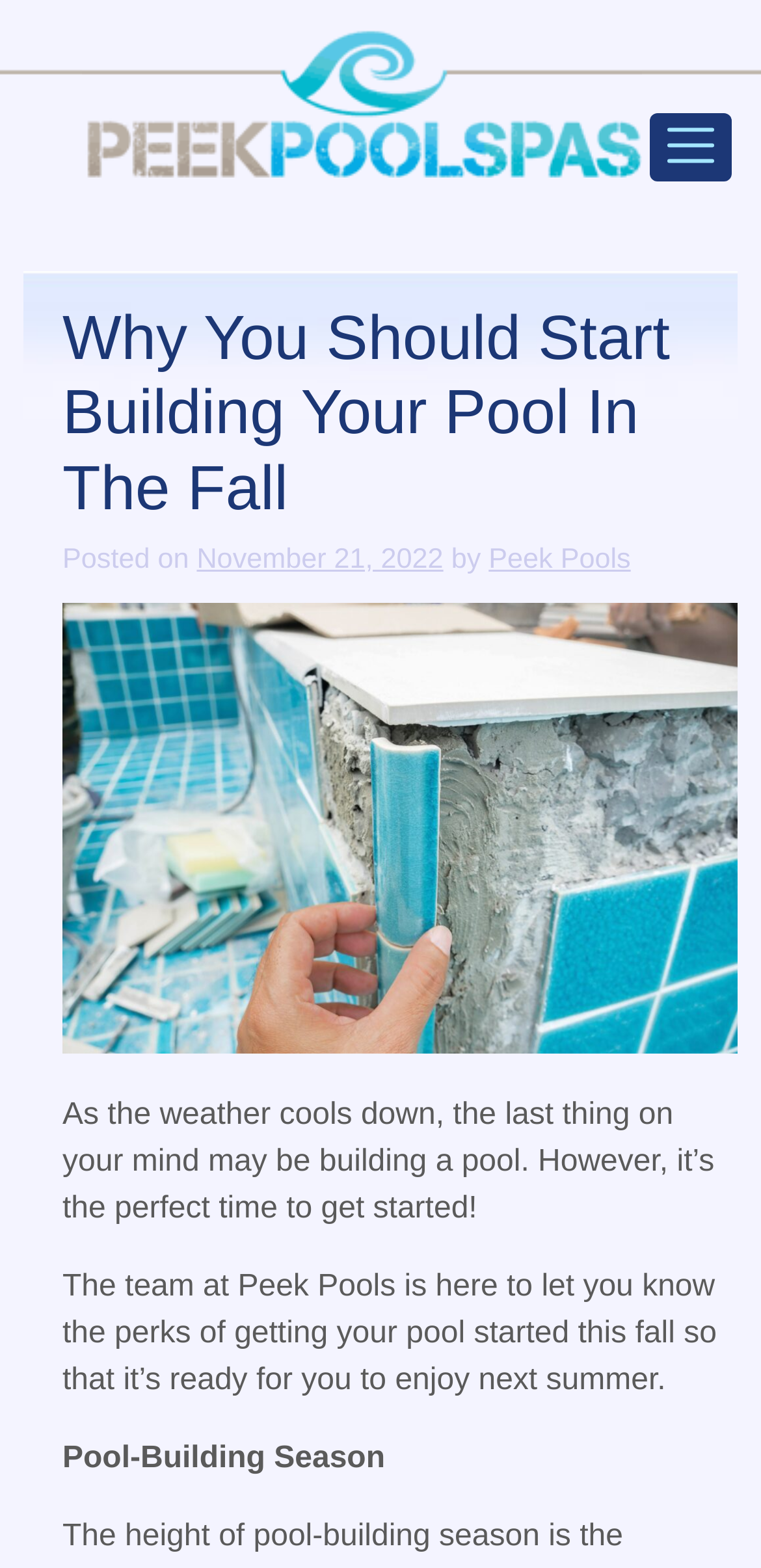When was the article posted?
Please provide a detailed and thorough answer to the question.

The webpage mentions 'Posted on November 21, 2022' in the text, indicating that the article was posted on that date.